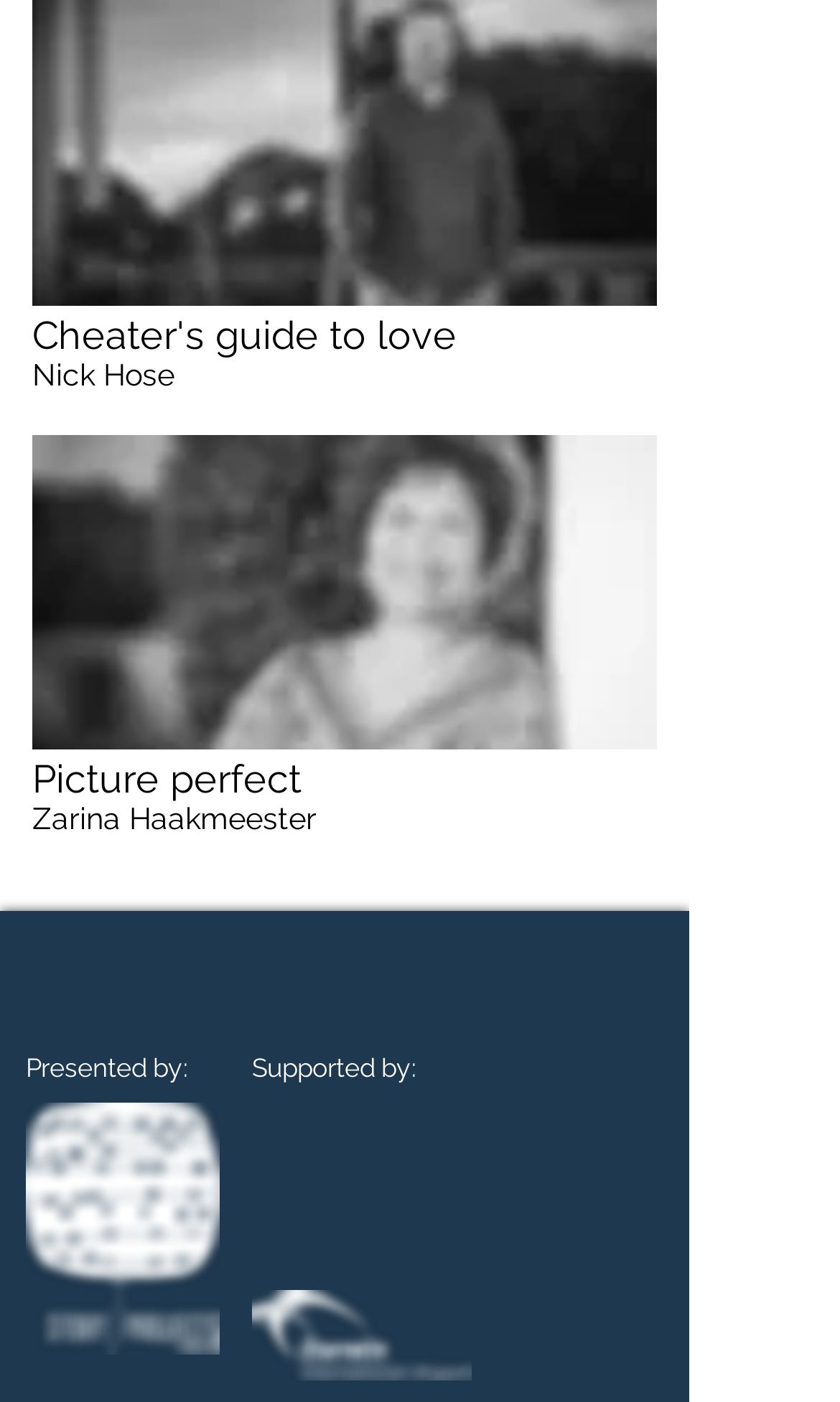Please specify the bounding box coordinates in the format (top-left x, top-left y, bottom-right x, bottom-right y), with values ranging from 0 to 1. Identify the bounding box for the UI component described as follows: aria-label="Follow us on Facebook"

[0.313, 0.711, 0.39, 0.757]